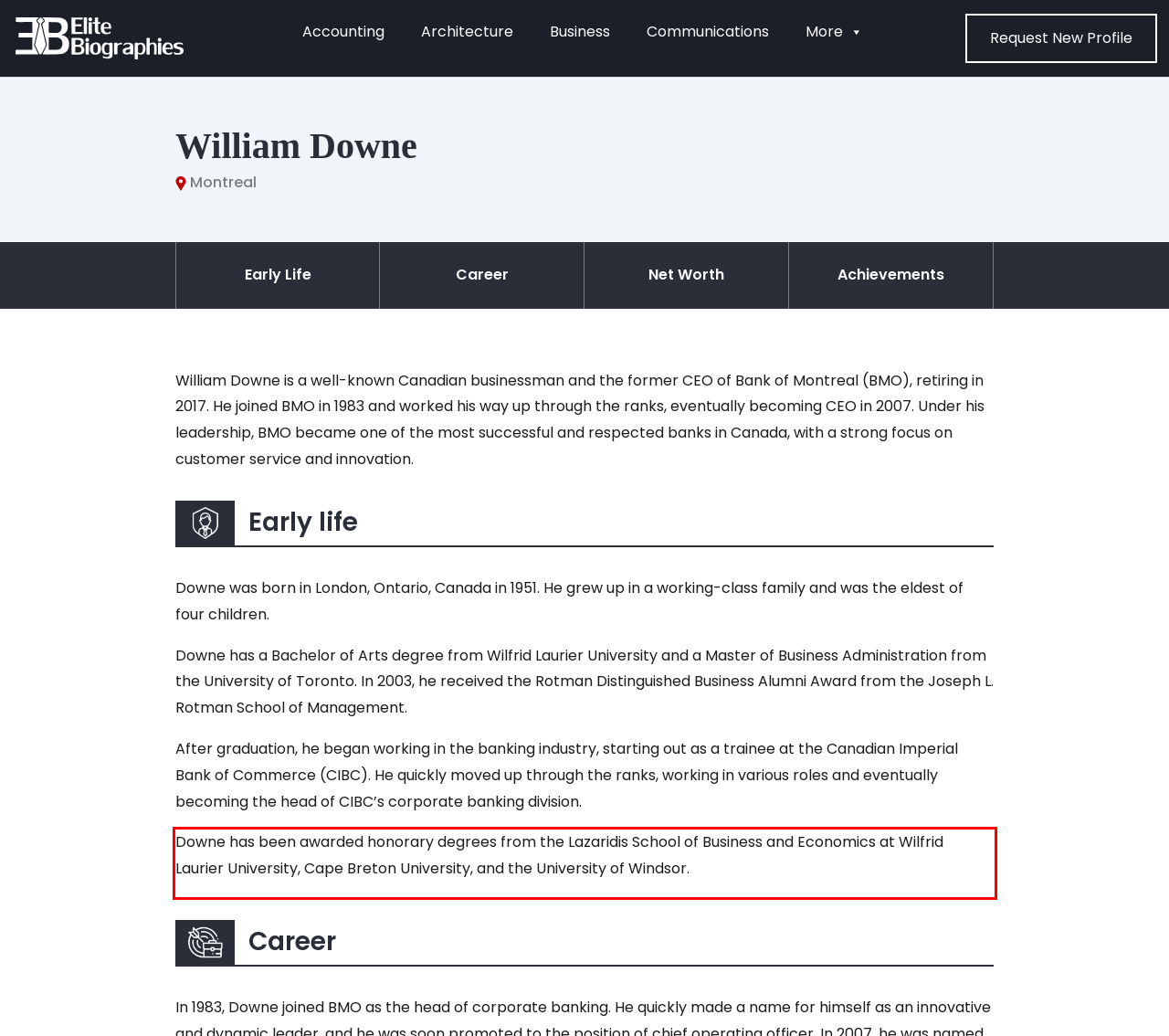Please analyze the provided webpage screenshot and perform OCR to extract the text content from the red rectangle bounding box.

Downe has been awarded honorary degrees from the Lazaridis School of Business and Economics at Wilfrid Laurier University, Cape Breton University, and the University of Windsor.